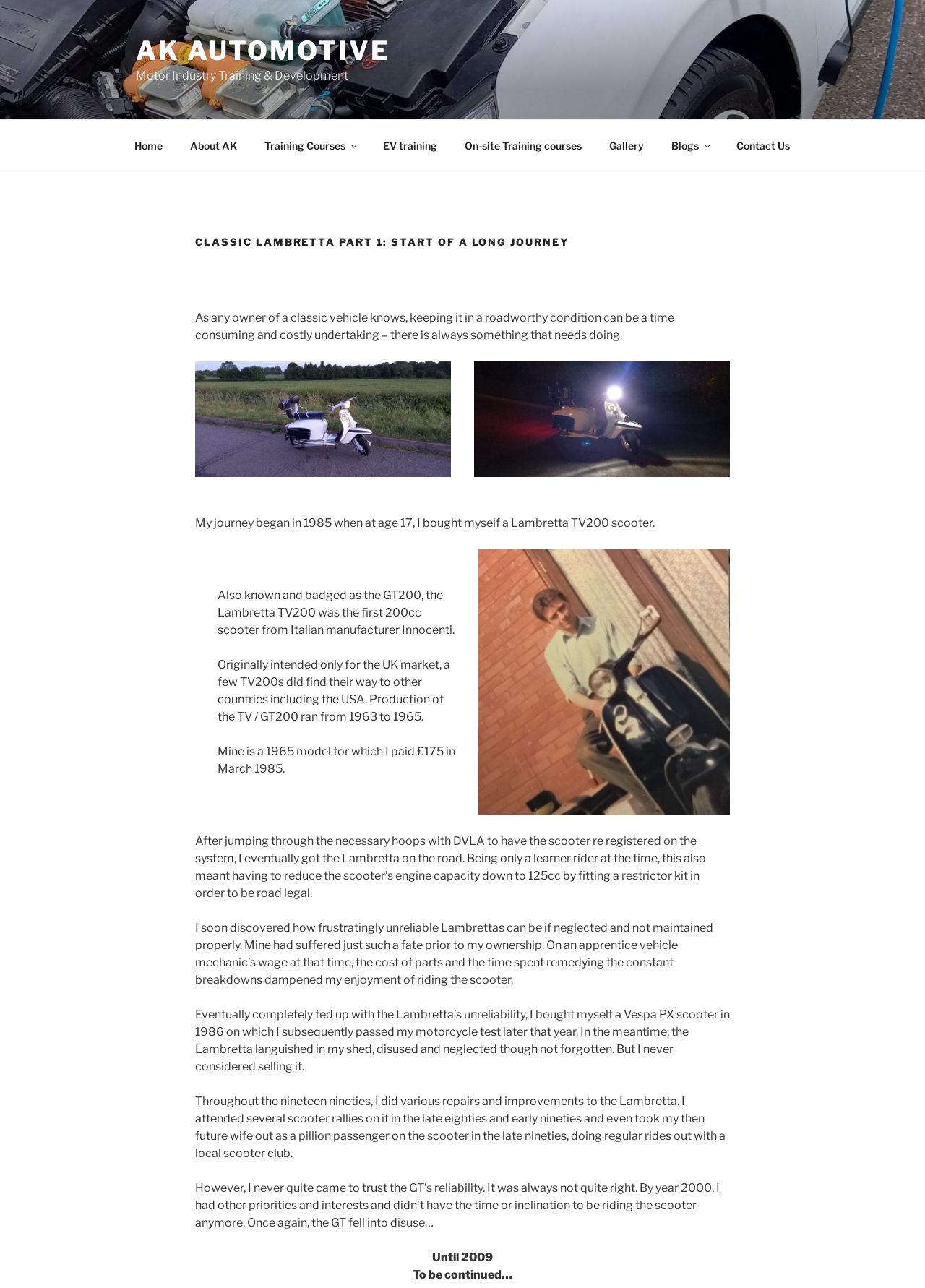Please find and provide the title of the webpage.

CLASSIC LAMBRETTA PART 1: START OF A LONG JOURNEY